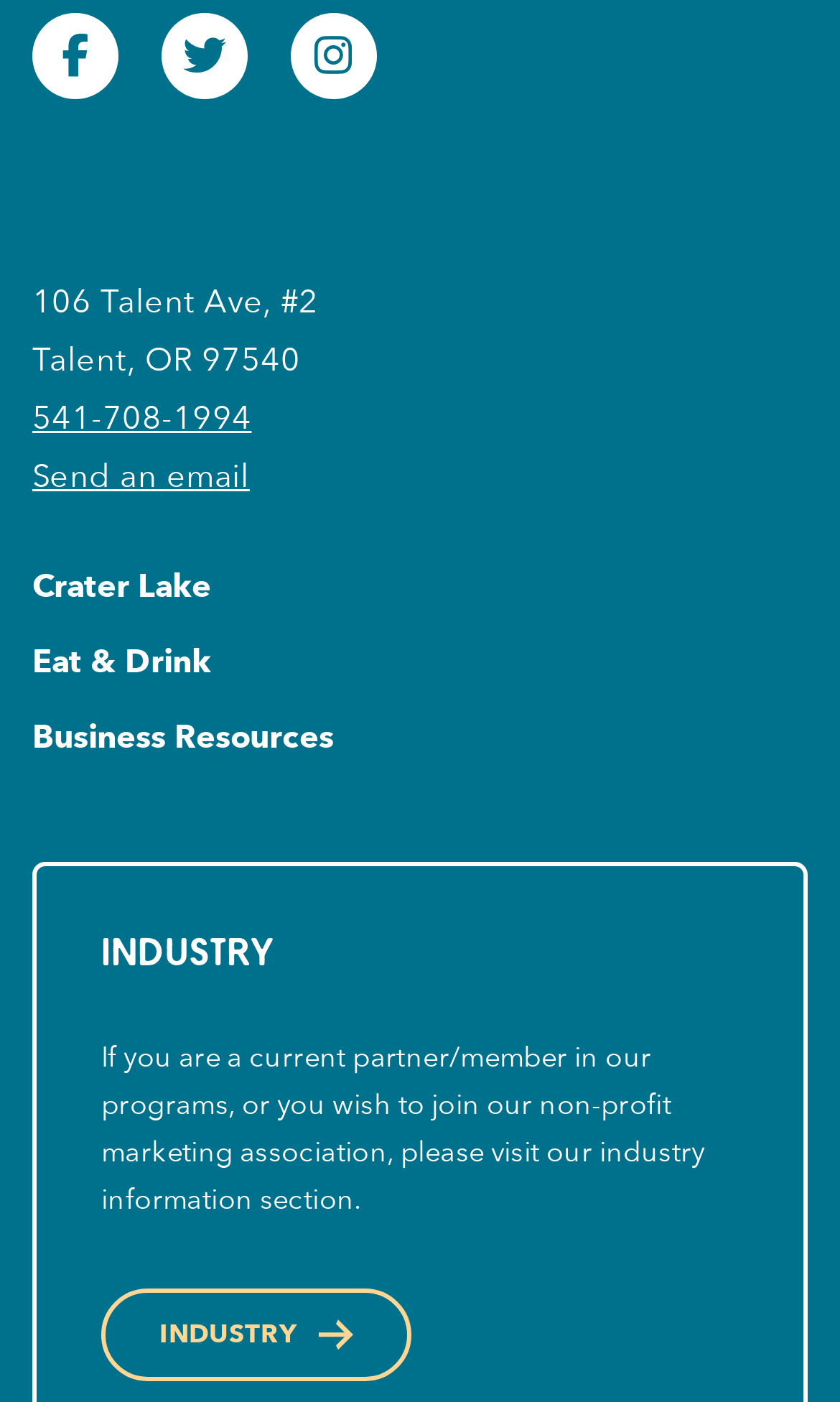Please find the bounding box coordinates for the clickable element needed to perform this instruction: "View Business Resources".

[0.038, 0.511, 0.397, 0.542]